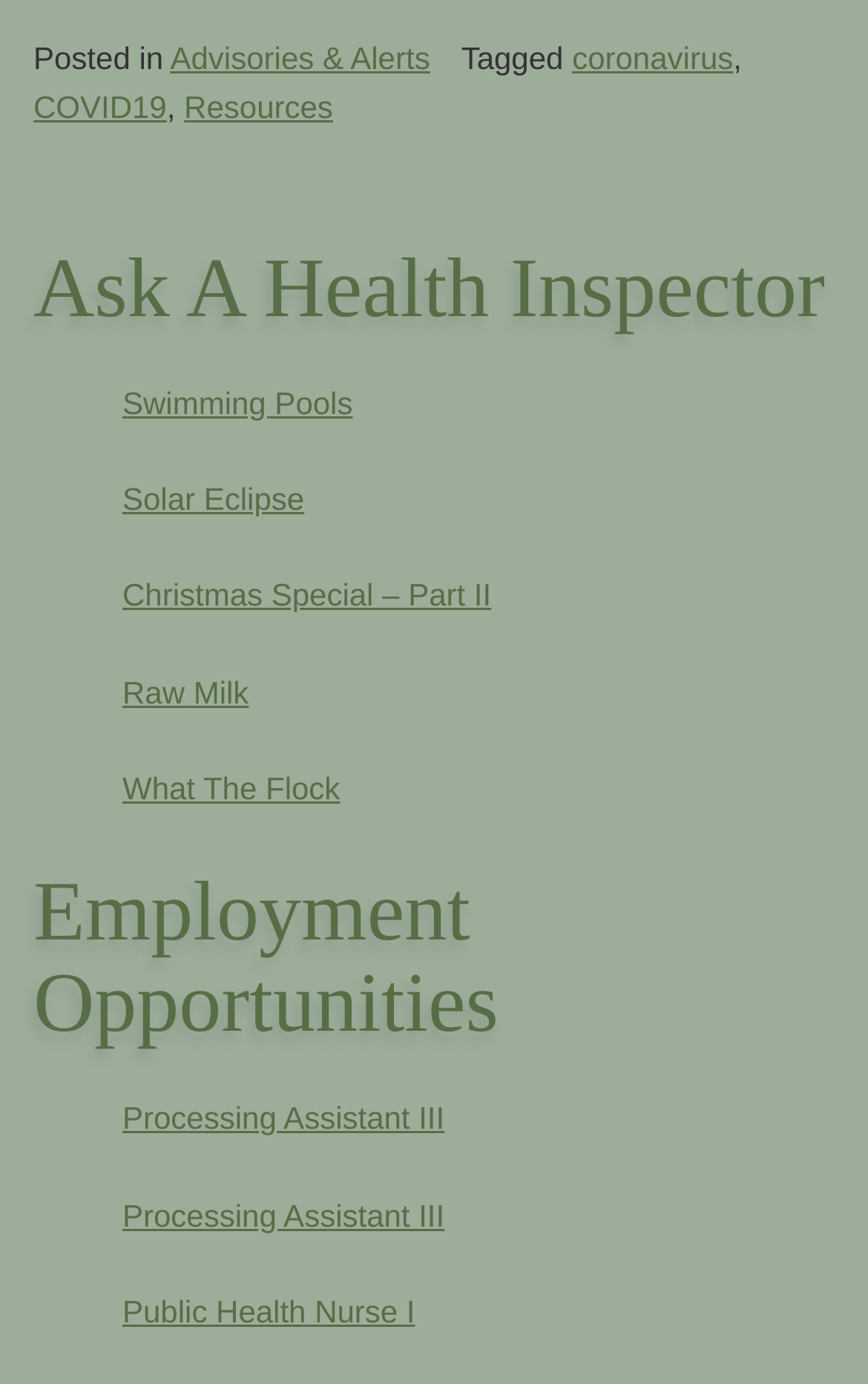How many job opportunities are listed on the webpage?
Please provide a detailed and thorough answer to the question.

The webpage lists three job opportunities: 'Processing Assistant III', 'Processing Assistant III', and 'Public Health Nurse I', which are all links under the 'Employment Opportunities' heading.